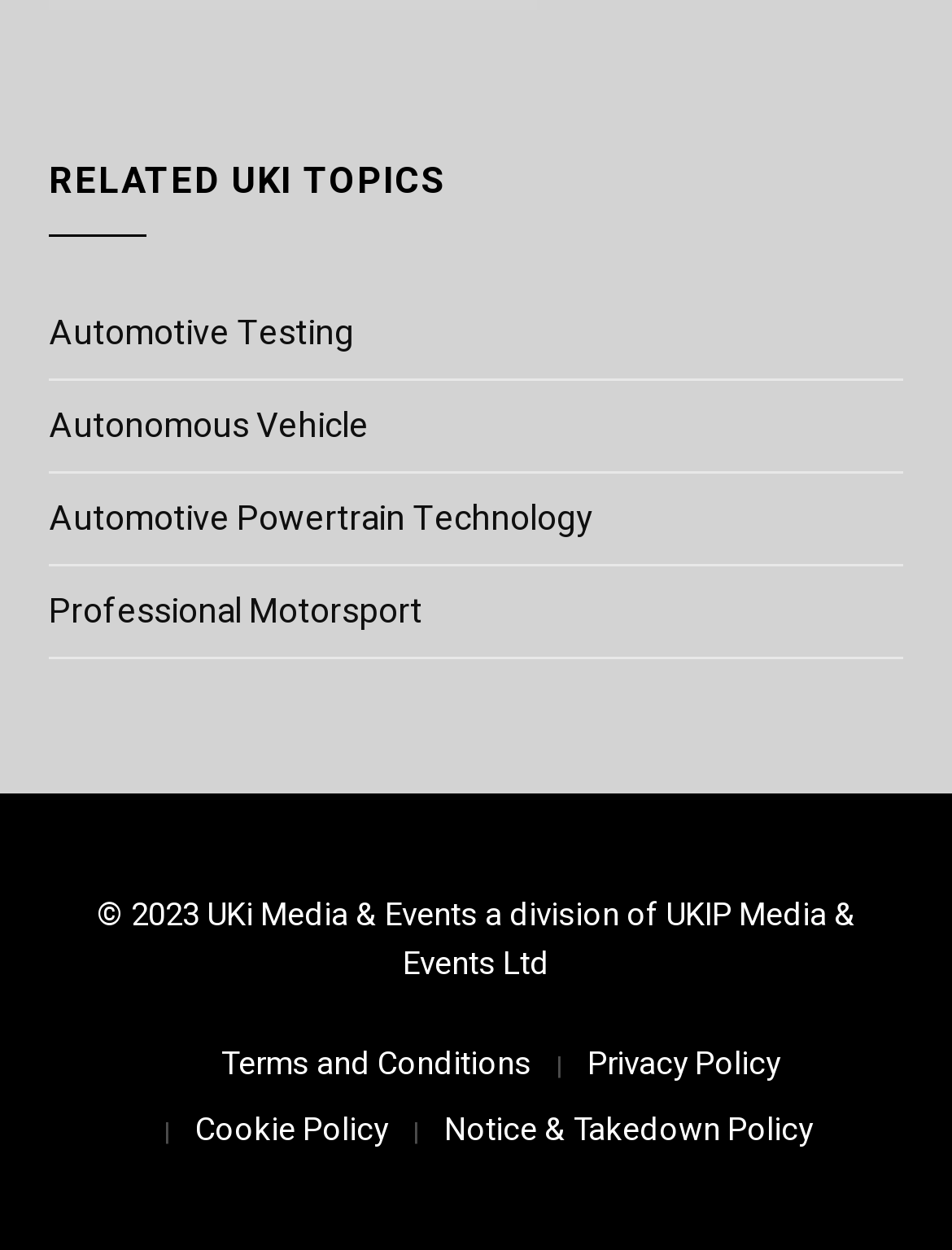Could you find the bounding box coordinates of the clickable area to complete this instruction: "View related topic on Automotive Testing"?

[0.051, 0.247, 0.372, 0.288]